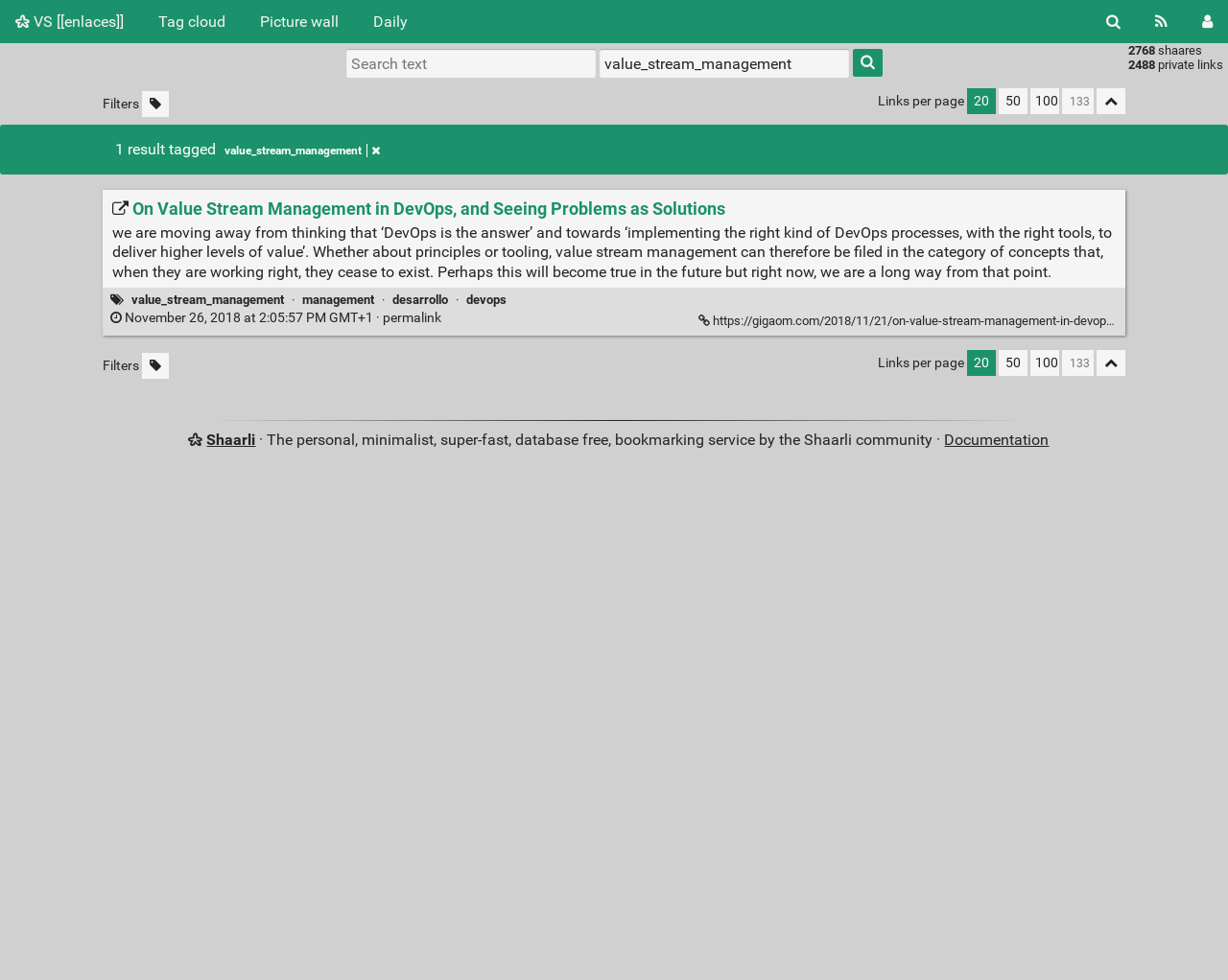Give a one-word or short phrase answer to this question: 
What is the text of the first link on the top left?

VS [[enlaces]]